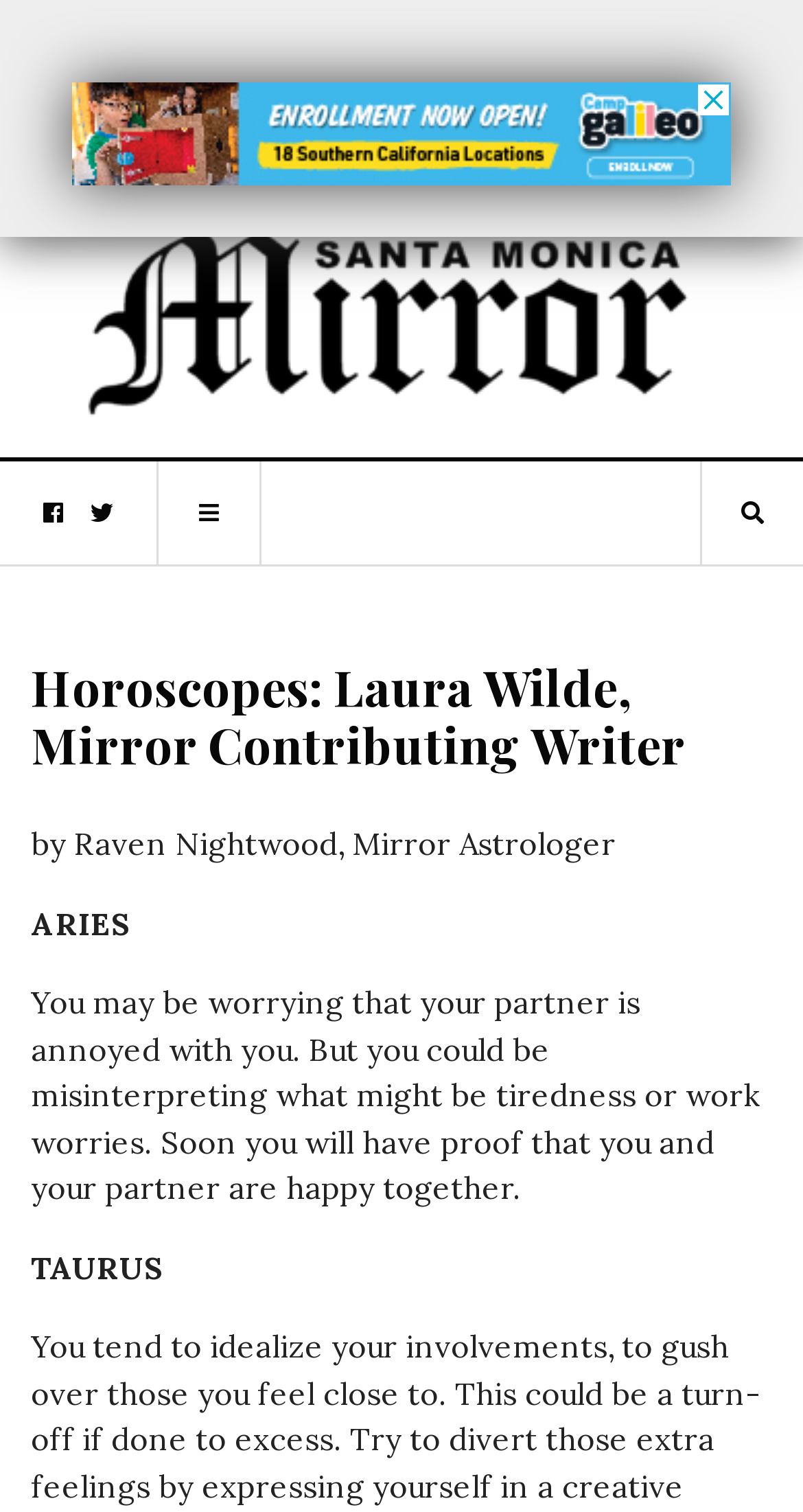Provide the bounding box coordinates for the UI element described in this sentence: "alt="SM Mirror"". The coordinates should be four float values between 0 and 1, i.e., [left, top, right, bottom].

[0.096, 0.174, 0.865, 0.241]